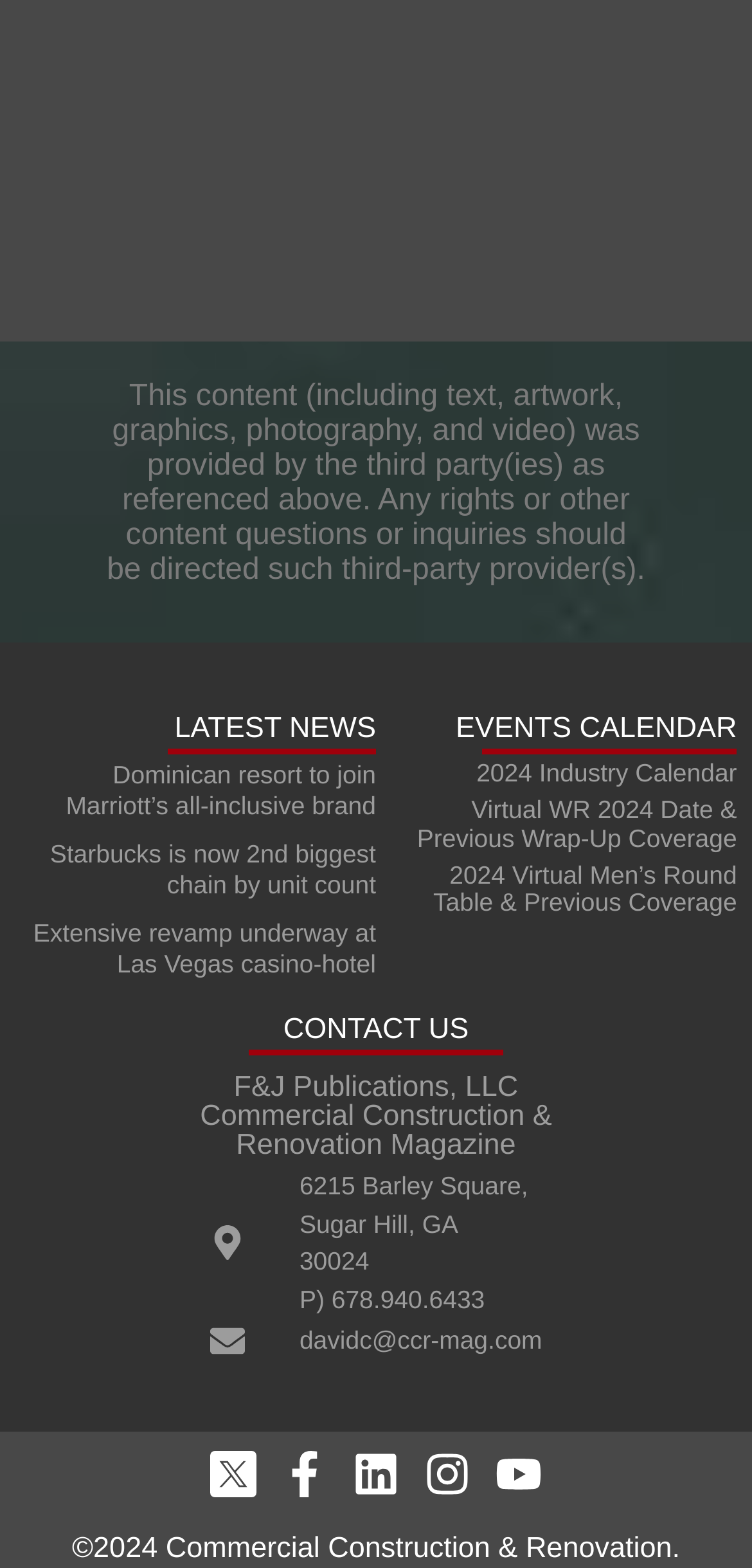Identify and provide the bounding box coordinates of the UI element described: "2024 Industry Calendar". The coordinates should be formatted as [left, top, right, bottom], with each number being a float between 0 and 1.

[0.51, 0.485, 0.98, 0.502]